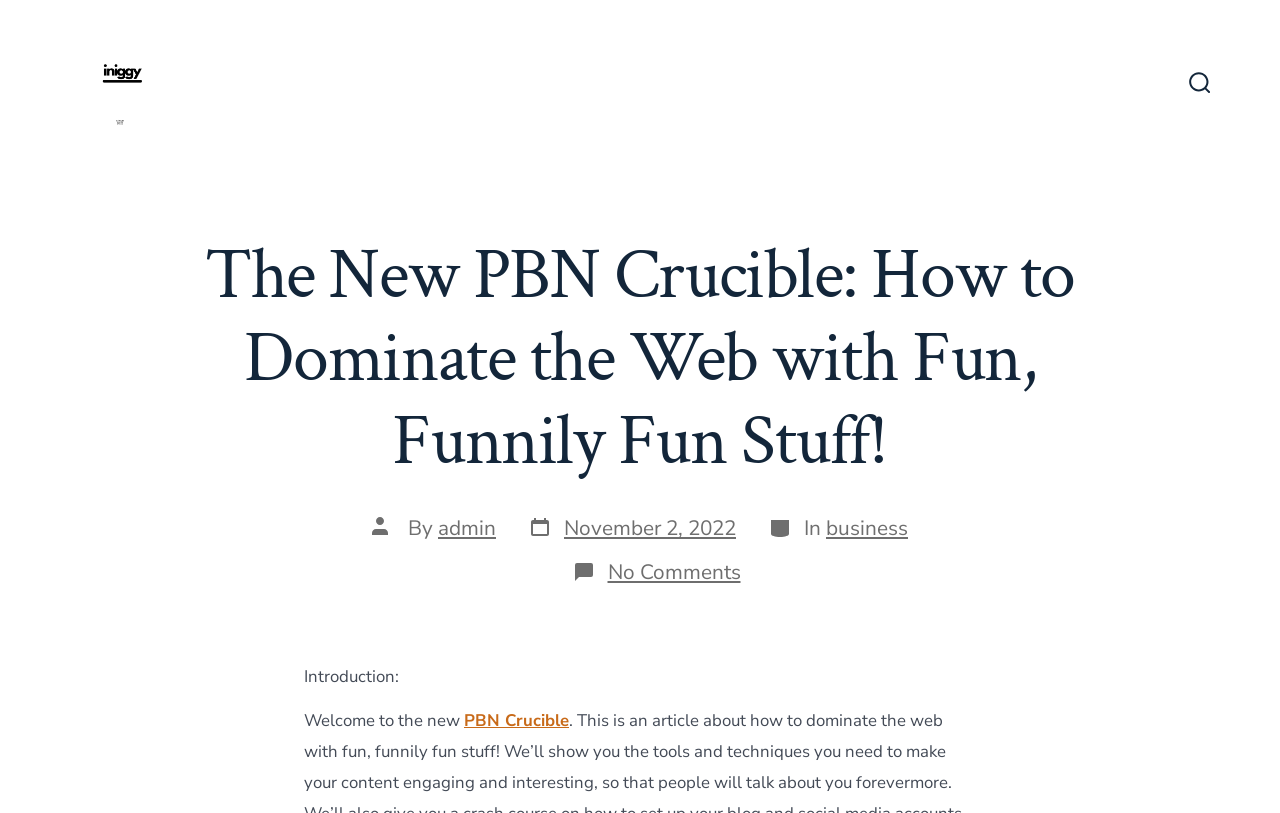Provide the bounding box coordinates for the specified HTML element described in this description: "Search Toggle". The coordinates should be four float numbers ranging from 0 to 1, in the format [left, top, right, bottom].

[0.919, 0.073, 0.955, 0.135]